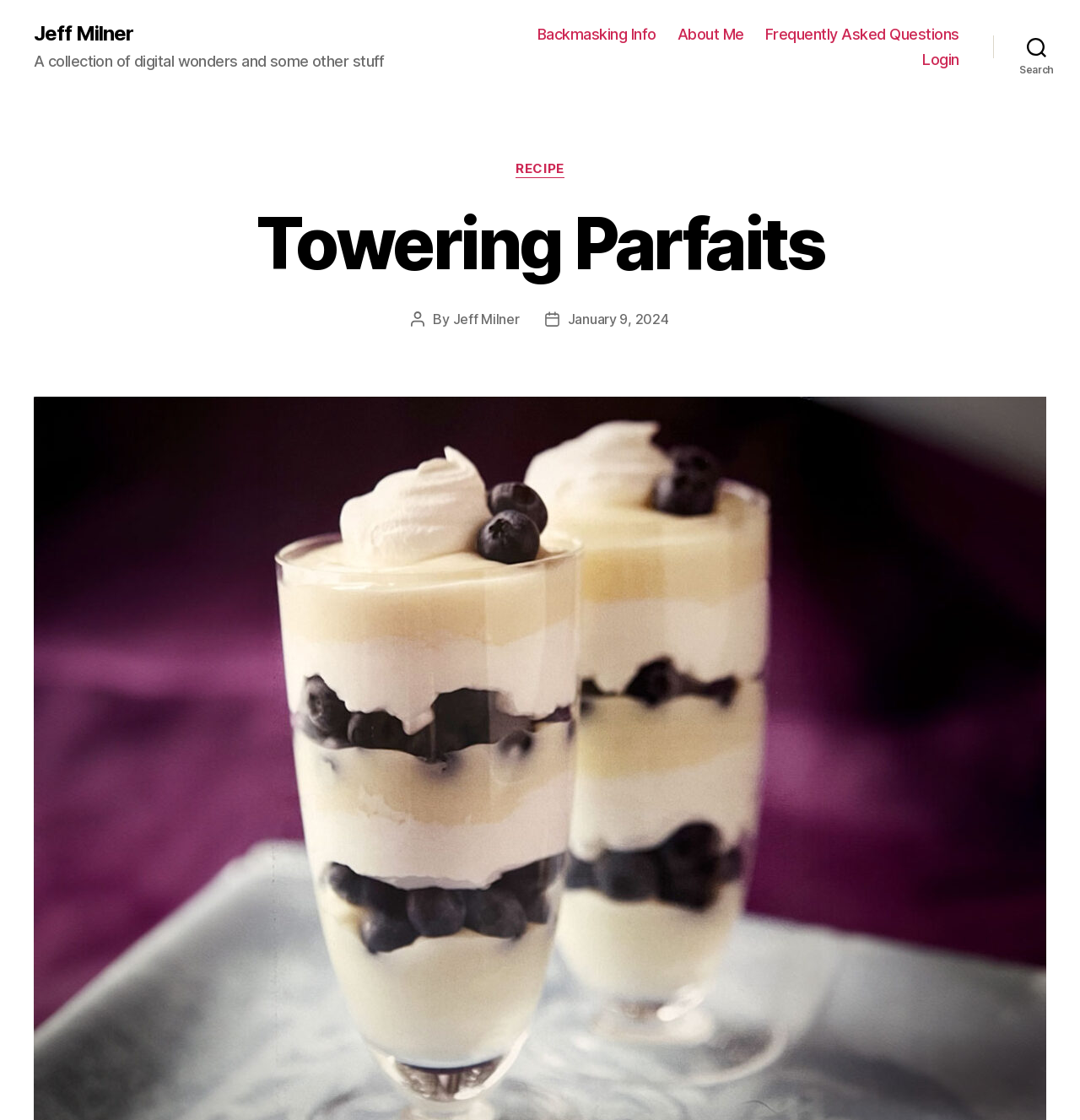Please identify the bounding box coordinates of the element I should click to complete this instruction: 'view recipe'. The coordinates should be given as four float numbers between 0 and 1, like this: [left, top, right, bottom].

[0.478, 0.144, 0.522, 0.159]